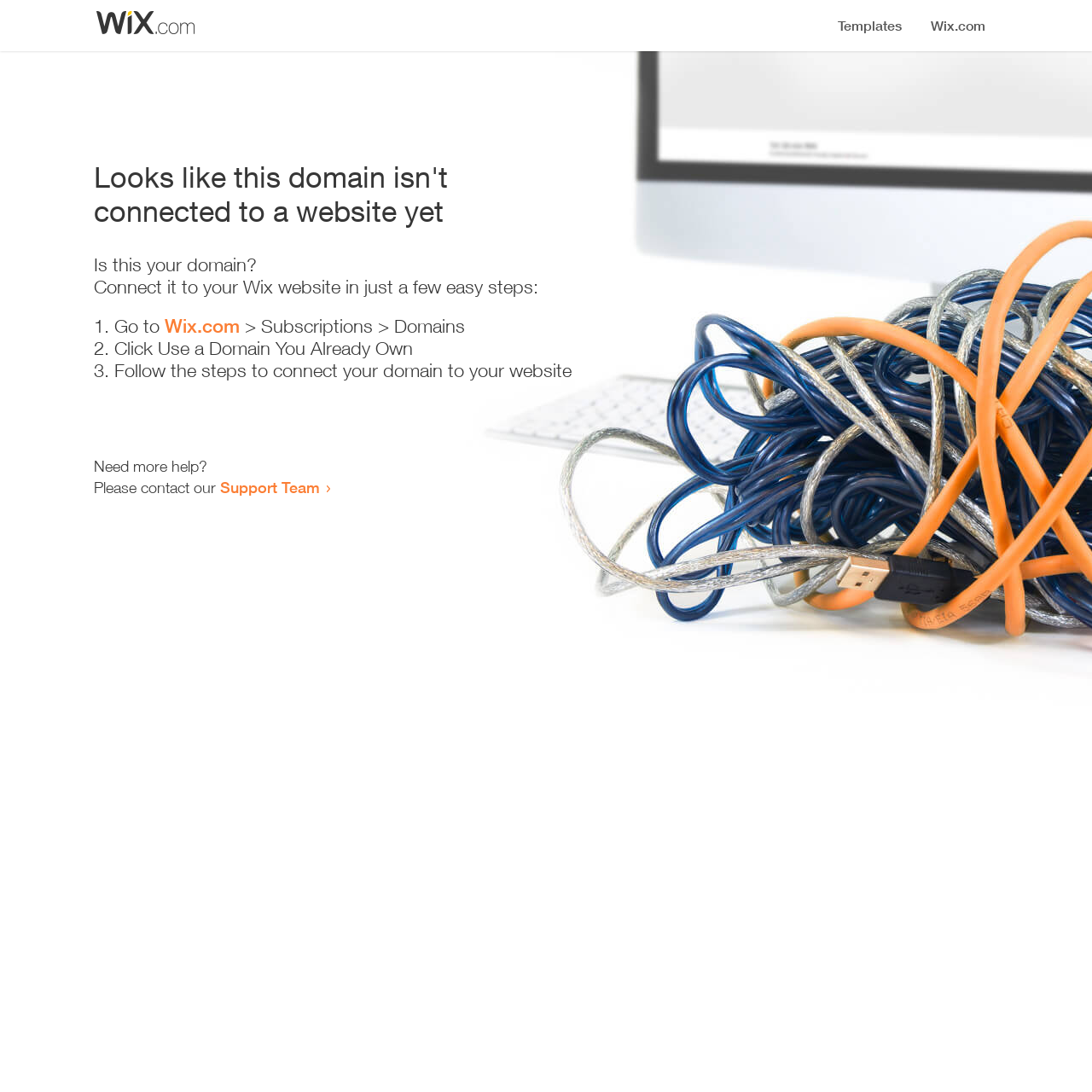Create a full and detailed caption for the entire webpage.

The webpage appears to be an error page, indicating that a domain is not connected to a website yet. At the top, there is a small image, likely a logo or icon. Below the image, a prominent heading reads "Looks like this domain isn't connected to a website yet". 

Underneath the heading, there is a series of instructions to connect the domain to a Wix website. The instructions are presented in a step-by-step format, with each step numbered and accompanied by a brief description. The first step is to go to Wix.com, followed by navigating to the Subscriptions and Domains section. The second step is to click "Use a Domain You Already Own", and the third step is to follow the instructions to connect the domain to the website.

At the bottom of the page, there is a section offering additional help, with a message "Need more help?" followed by an invitation to contact the Support Team via a link.